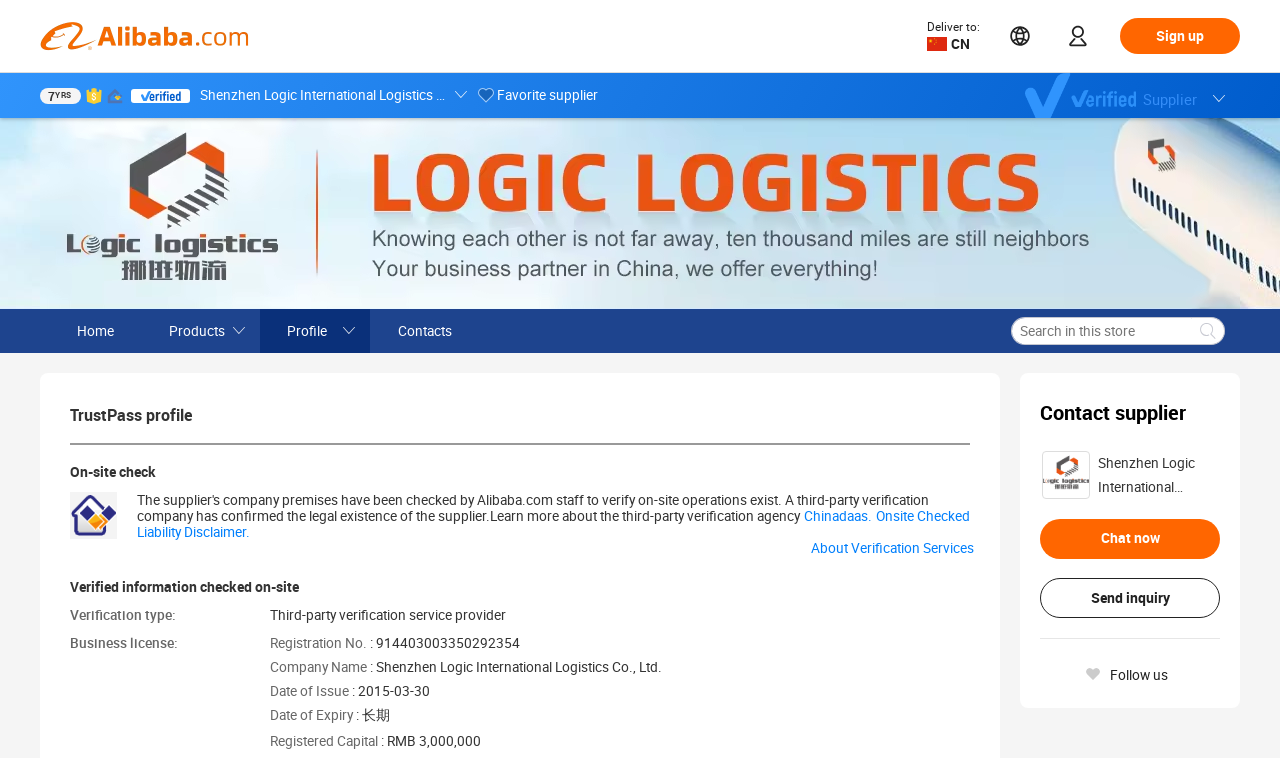How many years has the company been in operation?
Refer to the image and provide a thorough answer to the question.

I found the number of years the company has been in operation by looking at the link element with the text '7 YRS' which is located near the top of the webpage.